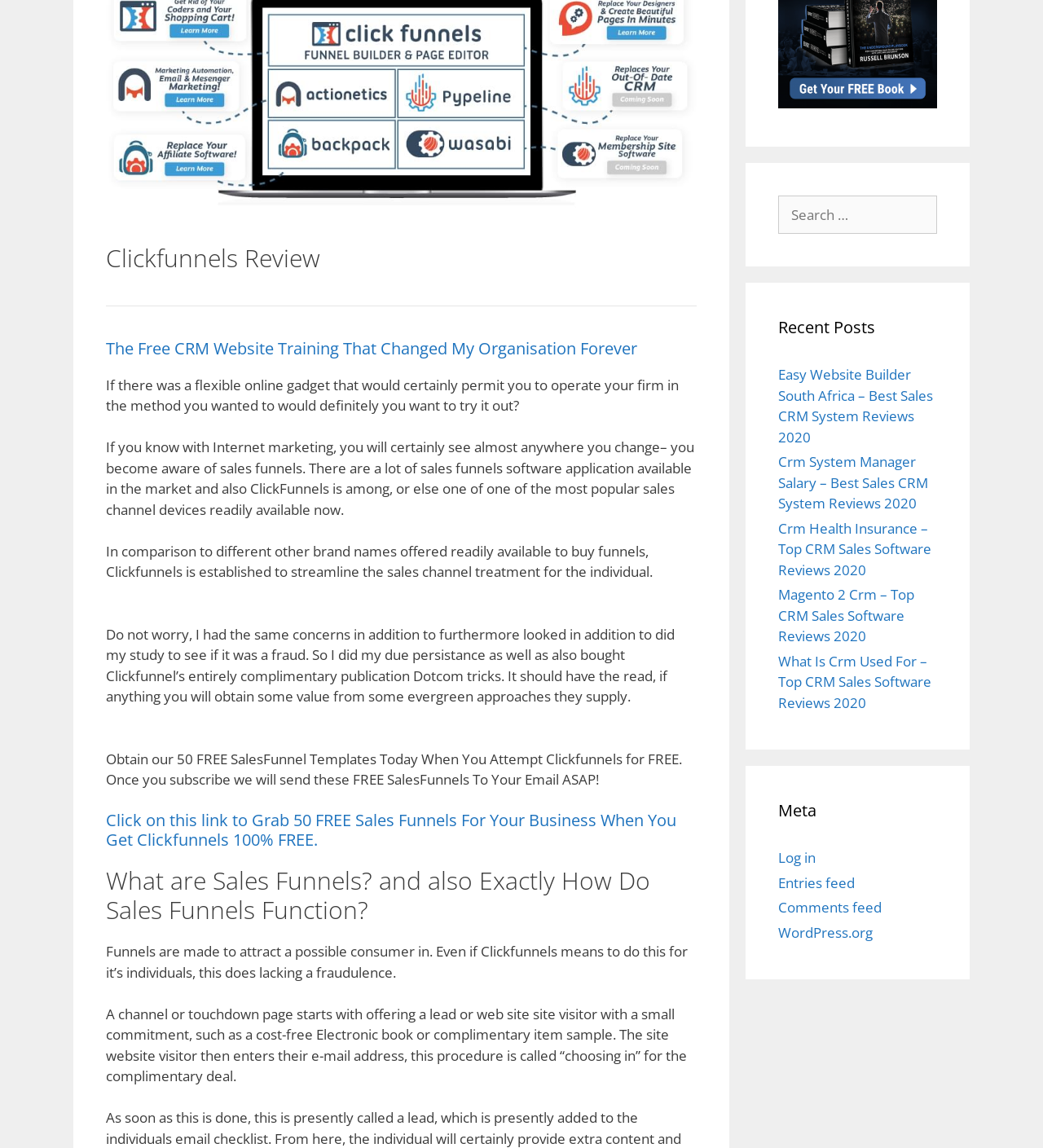Locate the bounding box of the UI element defined by this description: "March 2021". The coordinates should be given as four float numbers between 0 and 1, formatted as [left, top, right, bottom].

None